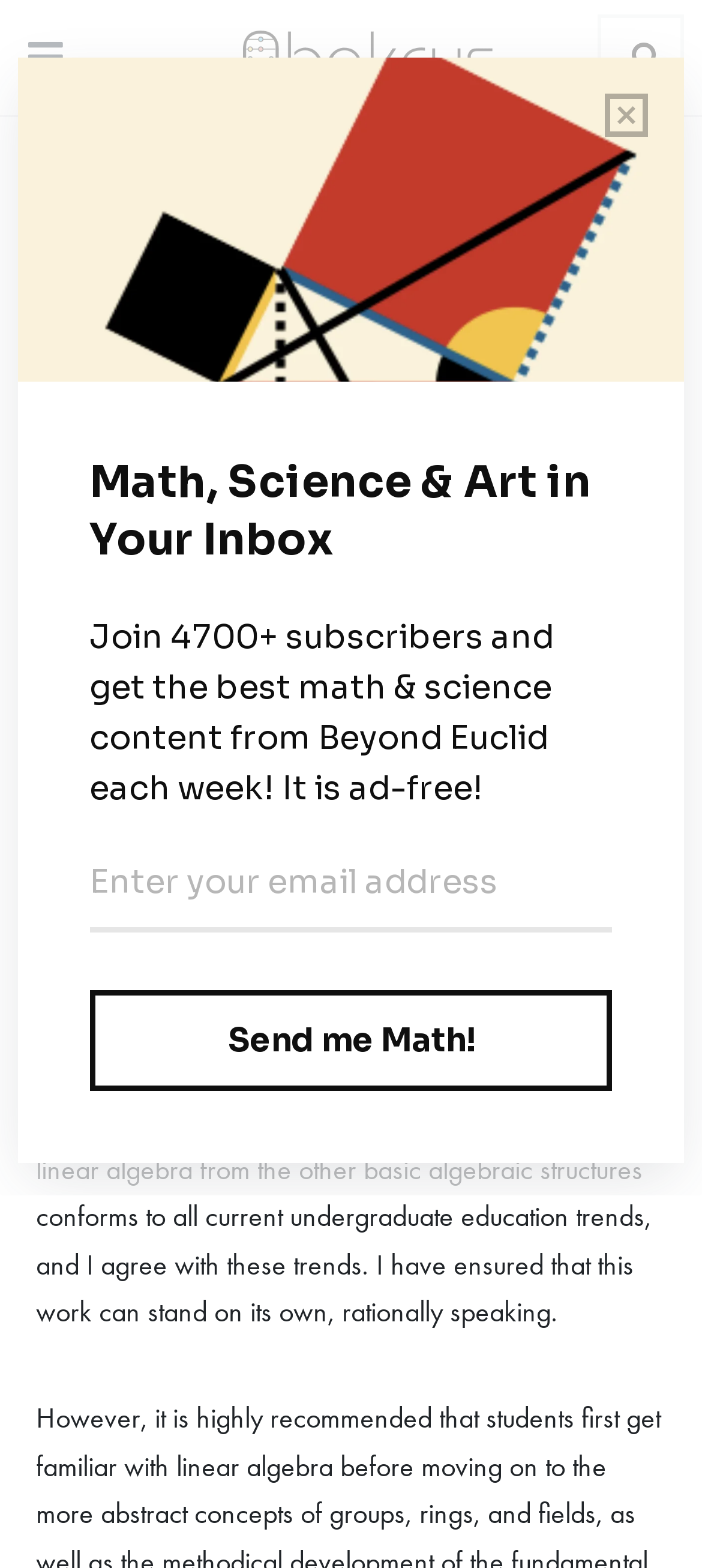Who is the author of the book?
Based on the screenshot, give a detailed explanation to answer the question.

The author's name 'Serge Lang' is mentioned in the text below the heading 'Undergraduate Algebra', indicating that he is the author of the book.